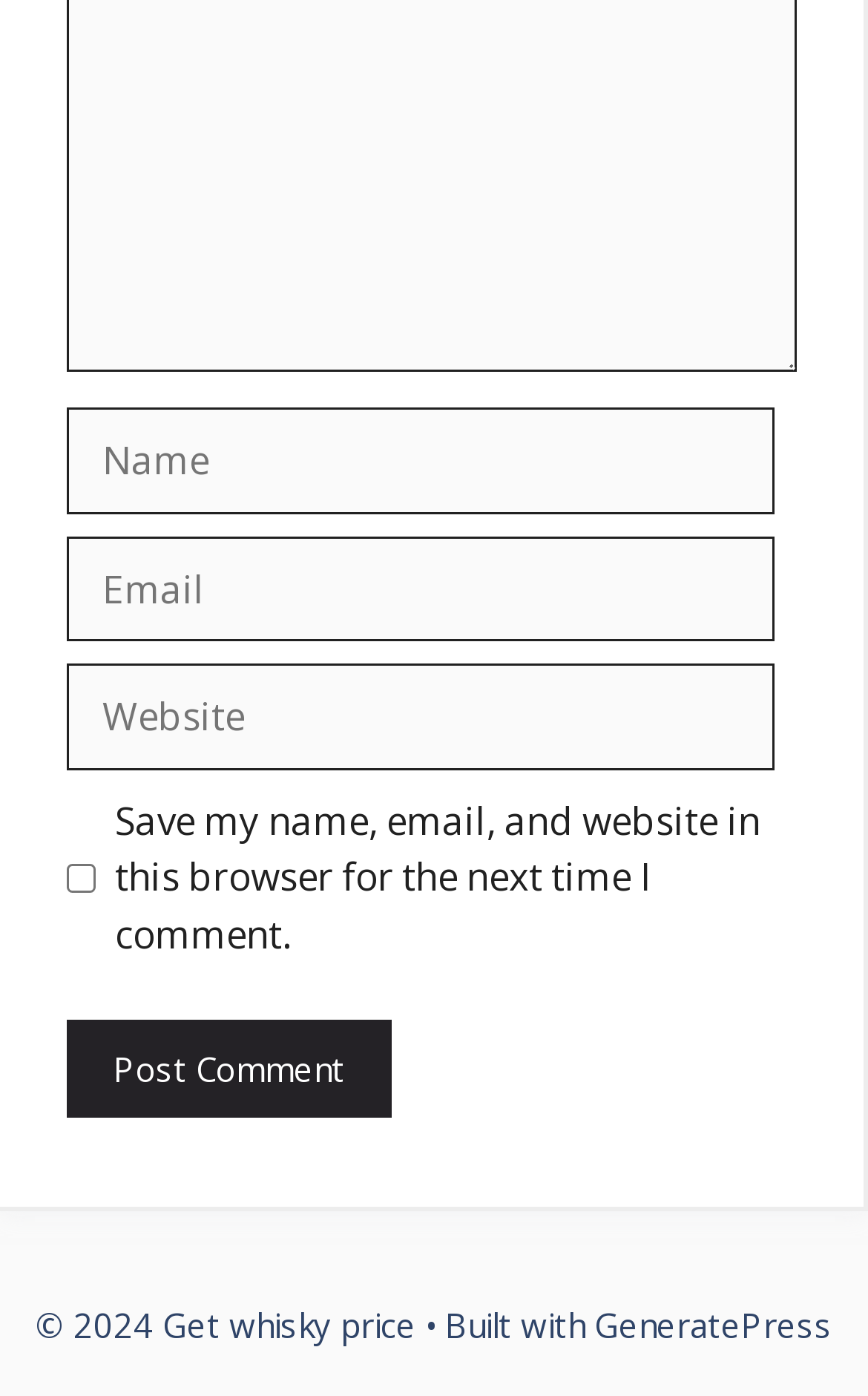Give a one-word or short phrase answer to the question: 
What is the website's copyright year?

2024